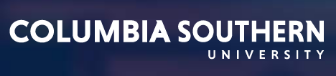Give a meticulous account of what the image depicts.

The image prominently features the logo of Columbia Southern University, a higher education institution known for offering various online degree programs. The logo emphasizes the university's name in a bold and modern font, suggesting a commitment to contemporary education and accessibility. This image is positioned on a website likely aimed at providing information related to the university’s offerings, services, or updates, reinforcing the institution's identity and presence in the online educational landscape.